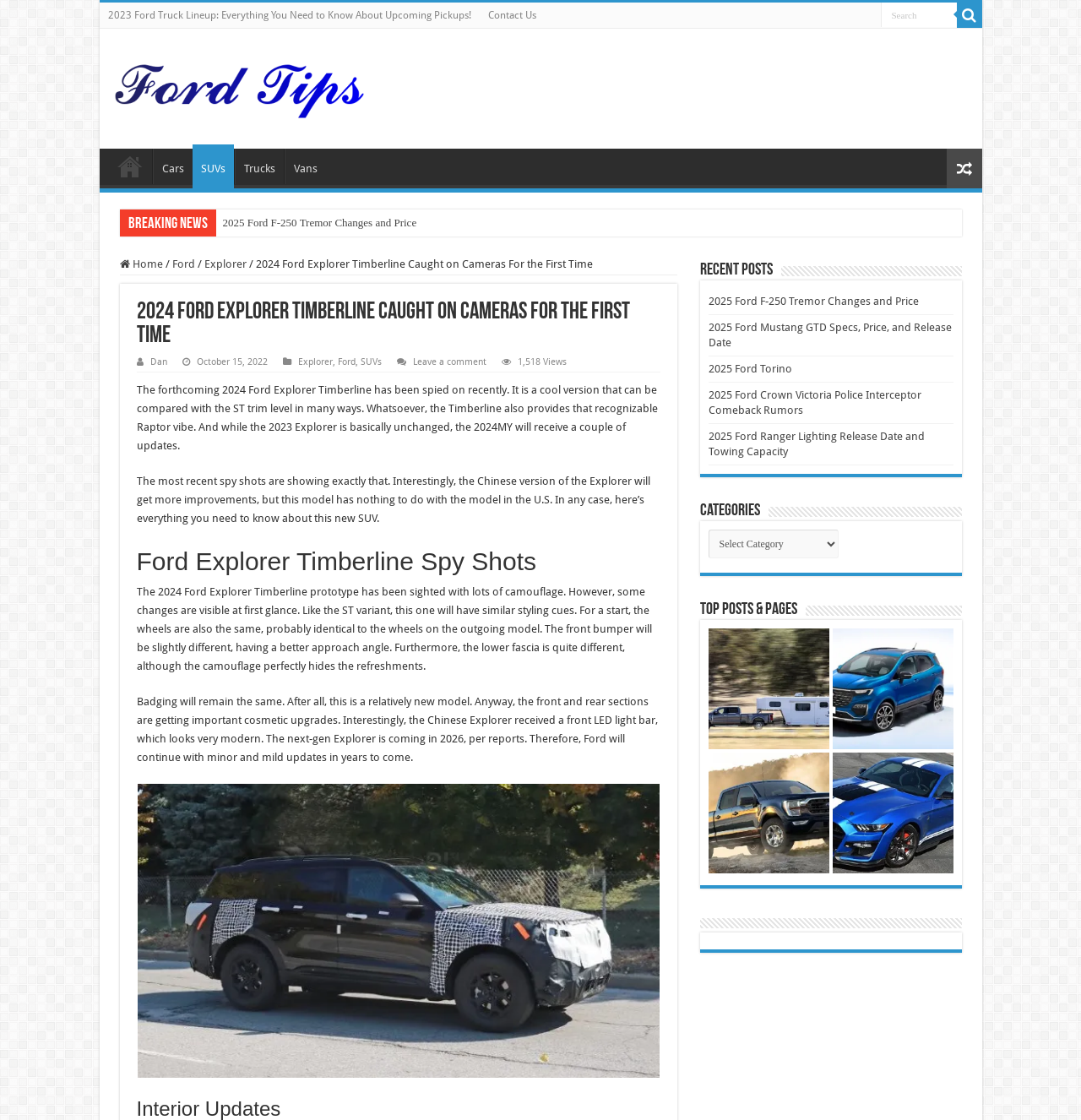How many views does the article have?
Answer the question with a single word or phrase by looking at the picture.

1,518 Views